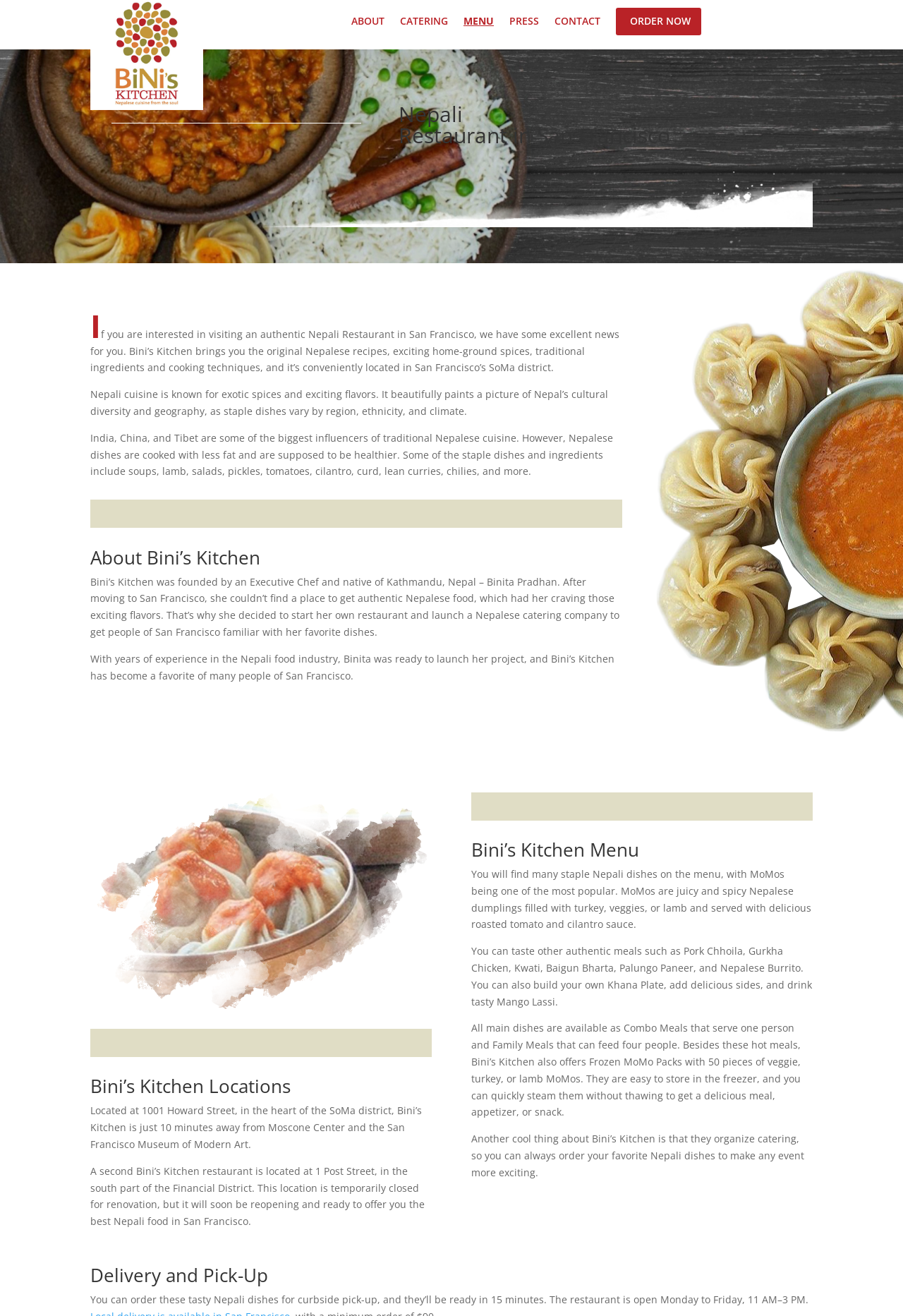Locate the UI element that matches the description ORDER NOW in the webpage screenshot. Return the bounding box coordinates in the format (top-left x, top-left y, bottom-right x, bottom-right y), with values ranging from 0 to 1.

[0.682, 0.006, 0.777, 0.027]